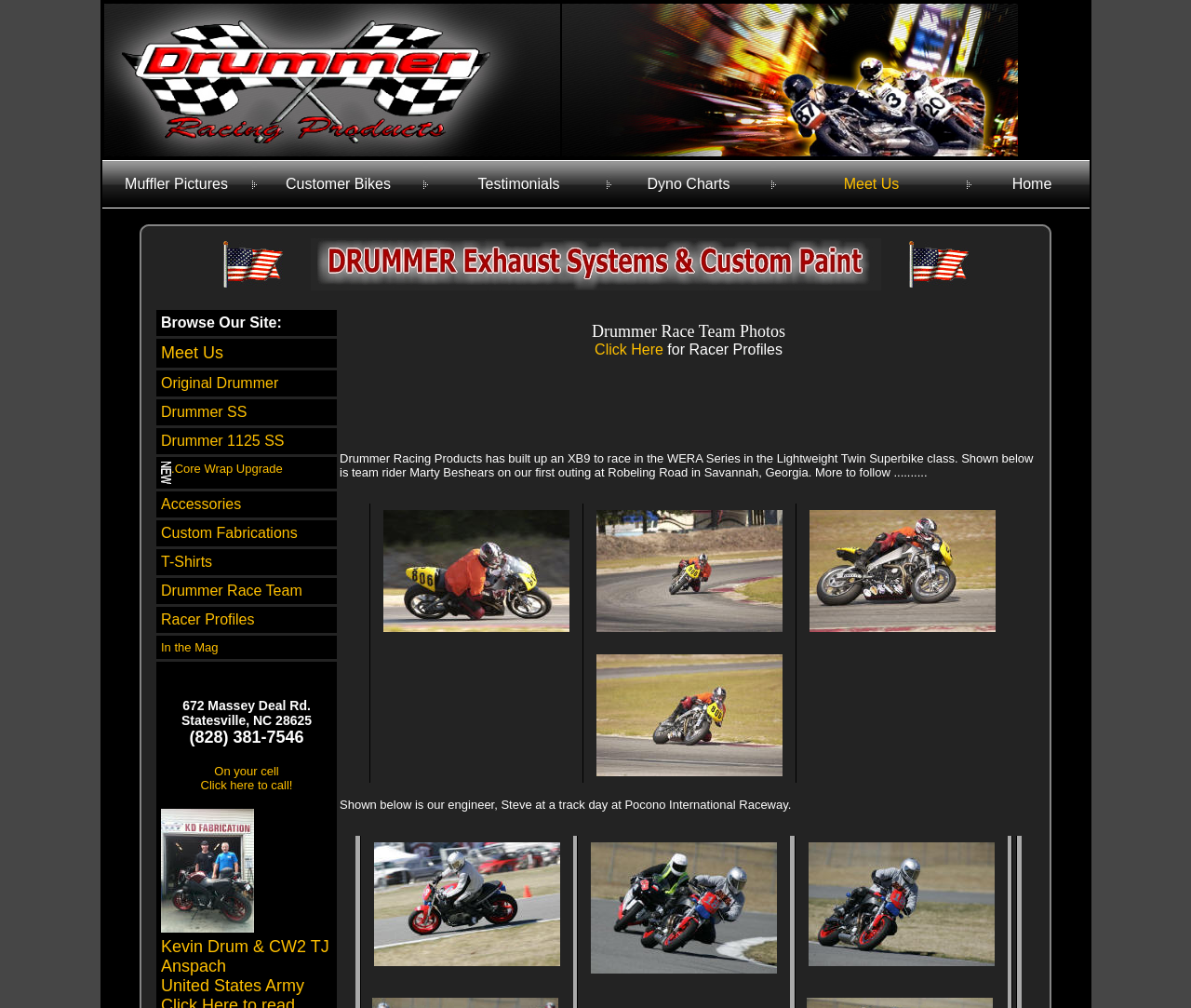Identify the bounding box coordinates of the specific part of the webpage to click to complete this instruction: "Click on Muffler Pictures".

[0.105, 0.175, 0.191, 0.19]